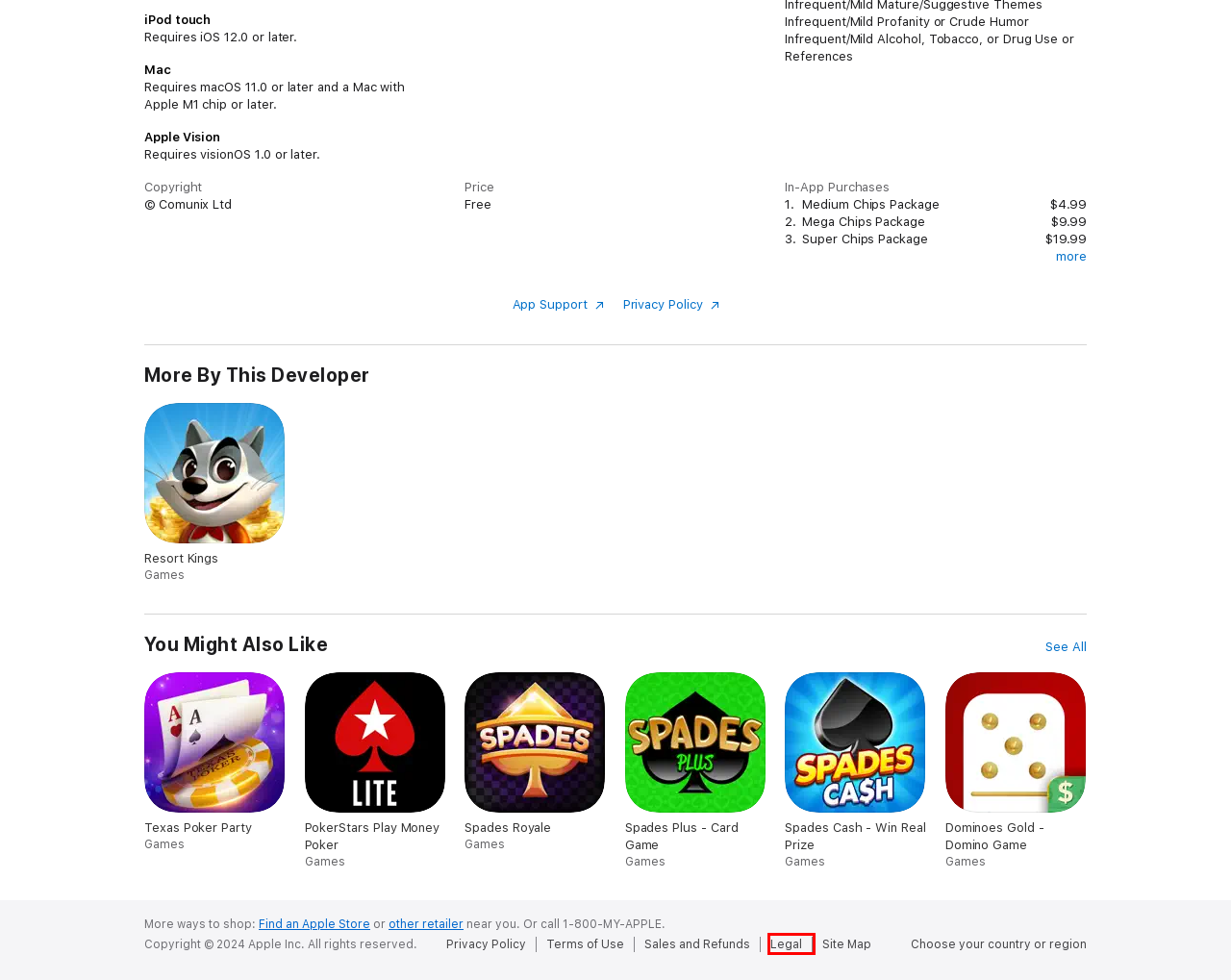Analyze the screenshot of a webpage featuring a red rectangle around an element. Pick the description that best fits the new webpage after interacting with the element inside the red bounding box. Here are the candidates:
A. ‎Spades Cash - Win Real Prize on the App Store
B. ‎Spades Royale on the App Store
C. Apple - Legal
D. Find Locations
E. Support | Pokerface
F. ‎Spades Plus - Card Game on the App Store
G. ‎Dominoes Gold - Domino Game on the App Store
H. ‎PokerStars Play Money Poker on the App Store

C